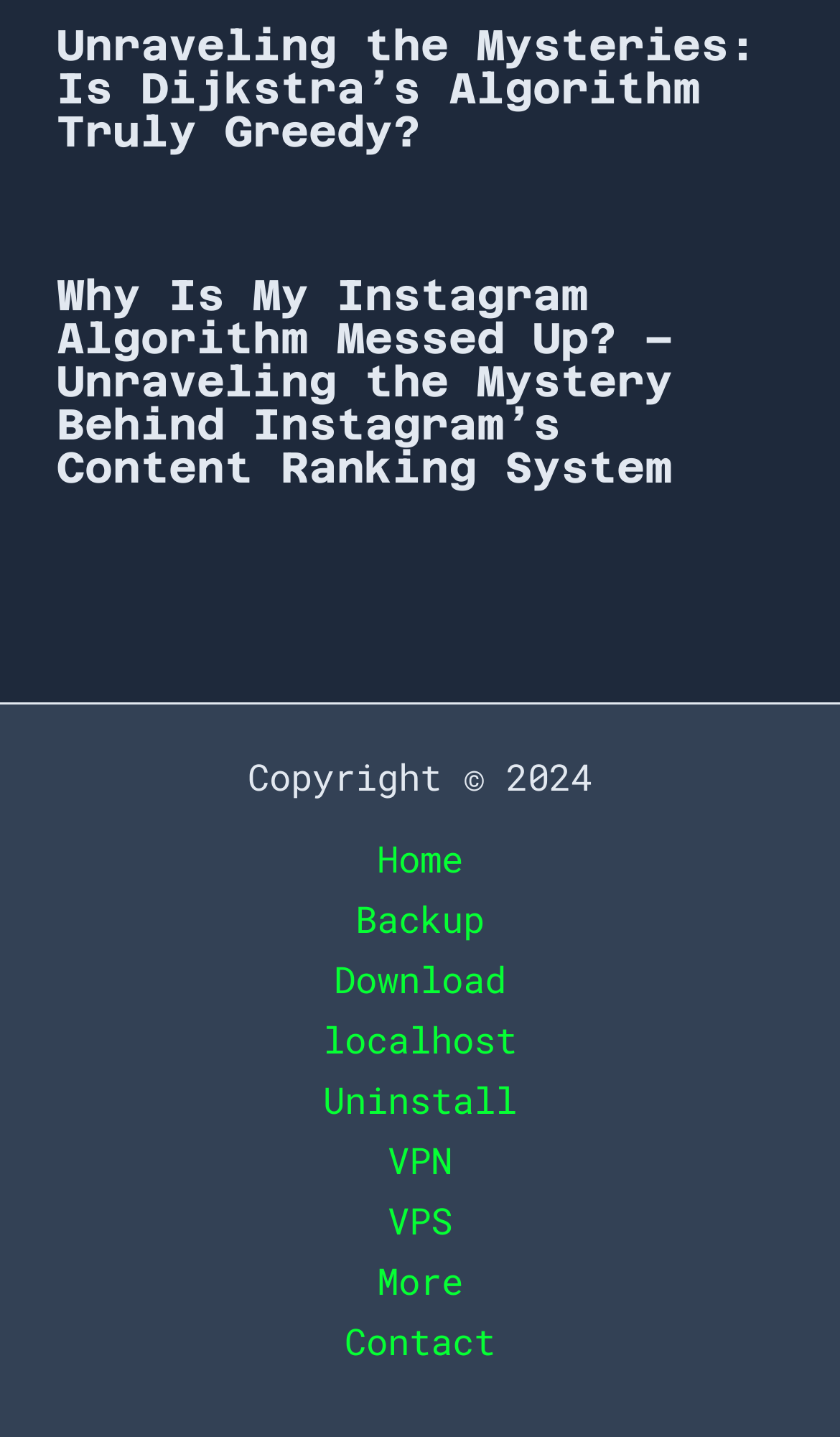Please specify the bounding box coordinates of the region to click in order to perform the following instruction: "Explore the Business category".

None